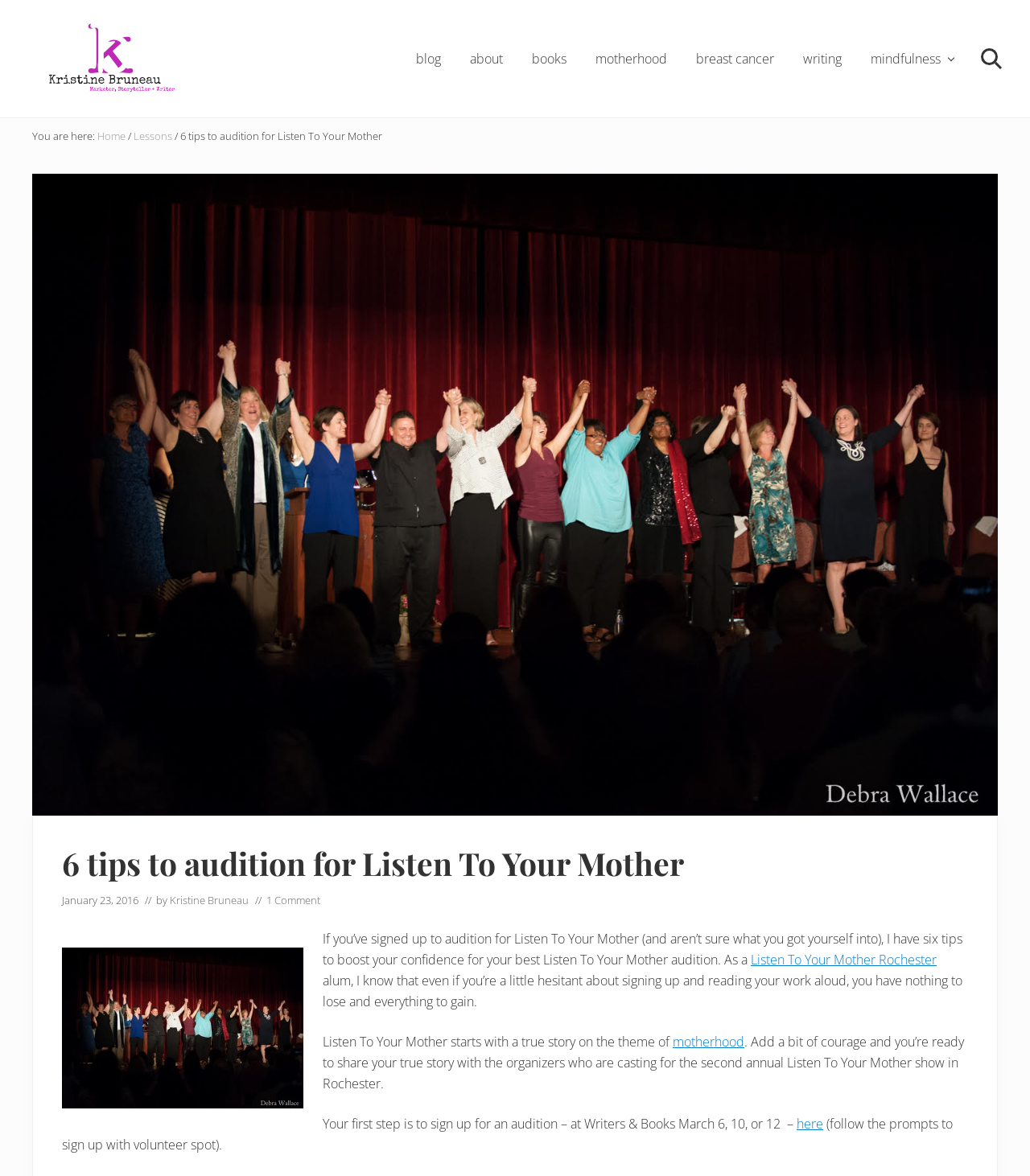Please identify the bounding box coordinates of the area that needs to be clicked to fulfill the following instruction: "Go to the 'Lessons' page."

[0.13, 0.109, 0.167, 0.122]